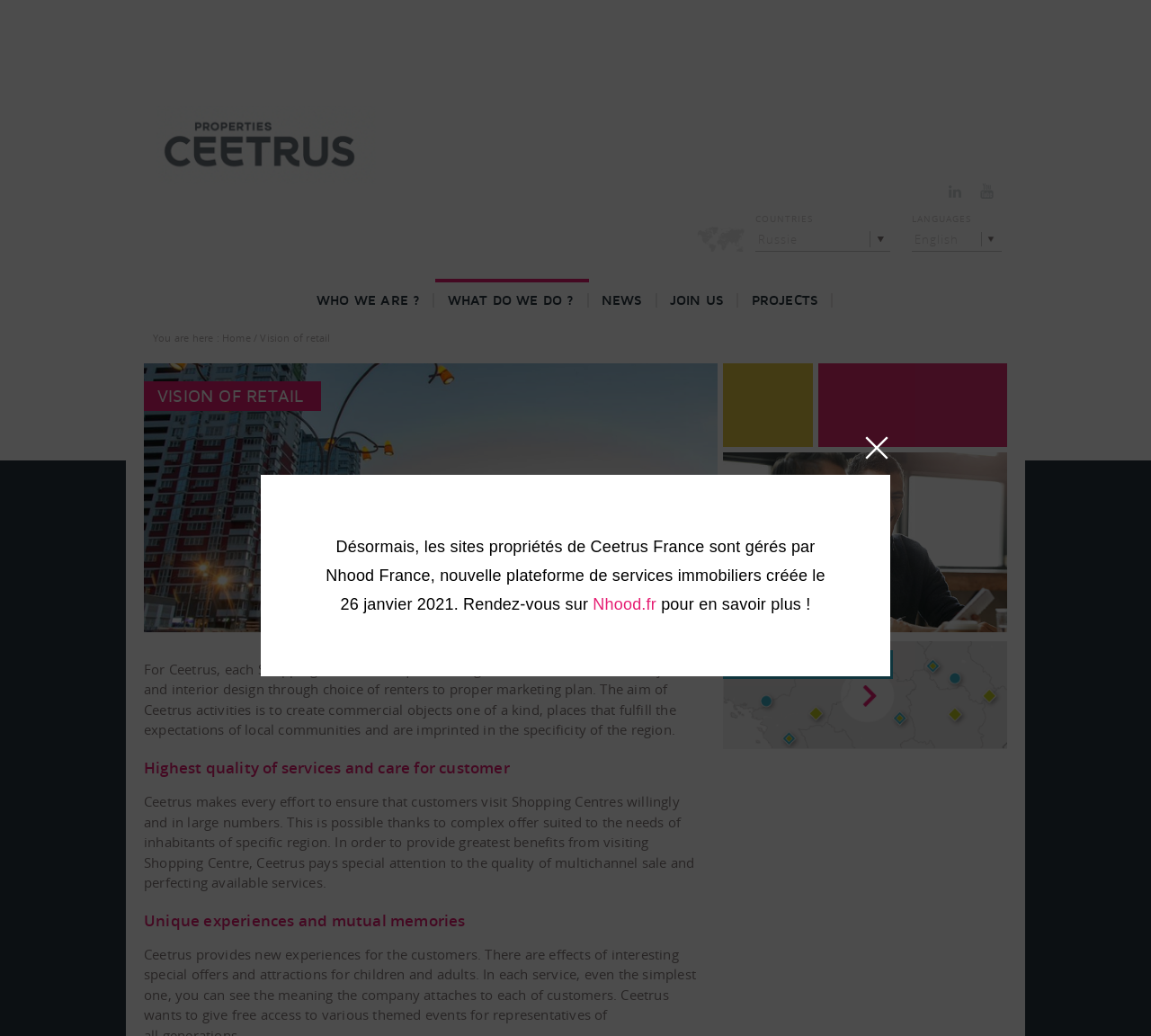Identify the coordinates of the bounding box for the element that must be clicked to accomplish the instruction: "Go to the home page".

[0.193, 0.319, 0.218, 0.341]